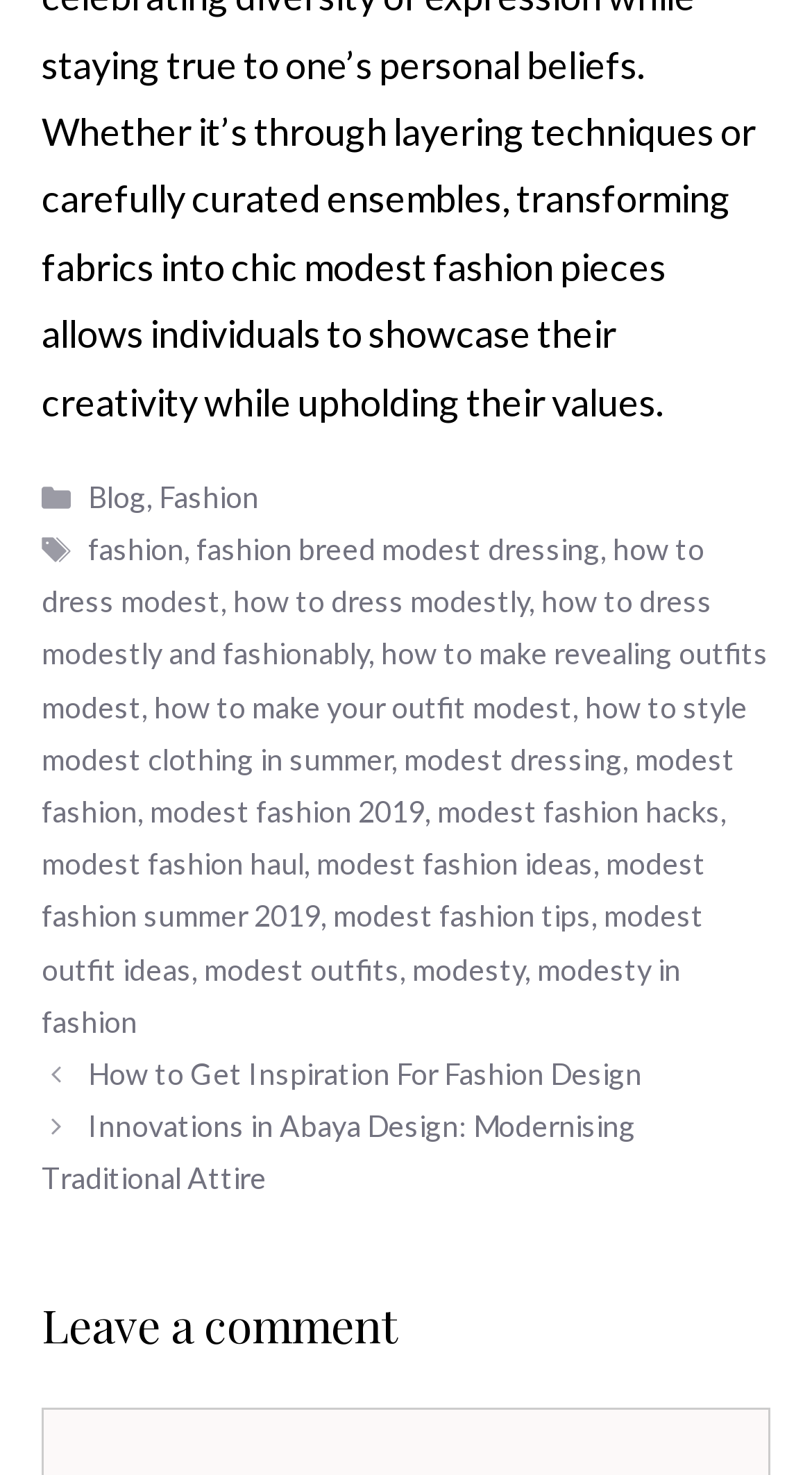Please specify the bounding box coordinates of the clickable region necessary for completing the following instruction: "read about BEST FOR KIDS: NEW HAMPSHIRE RANKED THE TOP STATE FOR CHILD WELL-BEING". The coordinates must consist of four float numbers between 0 and 1, i.e., [left, top, right, bottom].

None